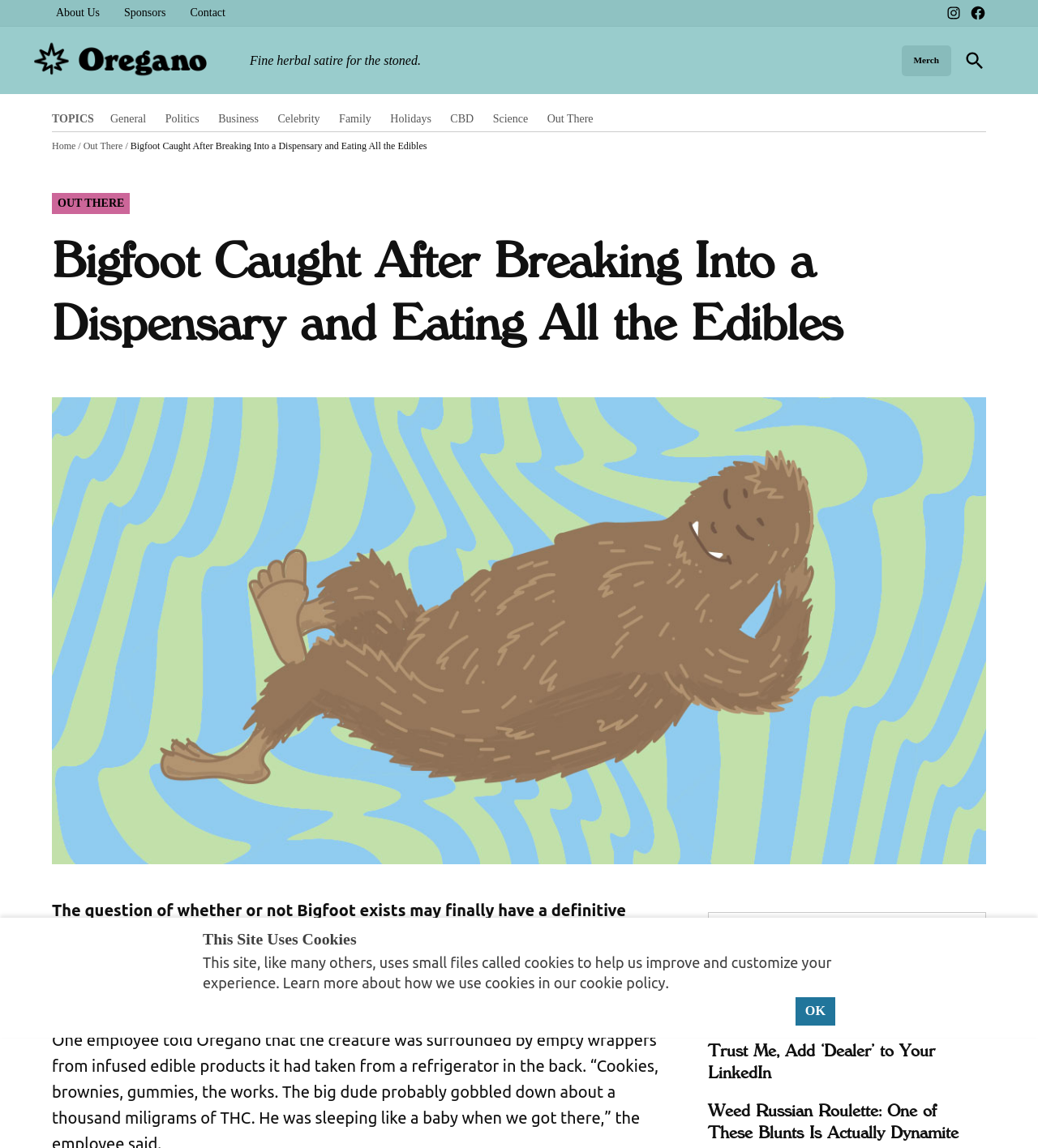Identify the coordinates of the bounding box for the element described below: "Open Search". Return the coordinates as four float numbers between 0 and 1: [left, top, right, bottom].

[0.928, 0.04, 0.95, 0.066]